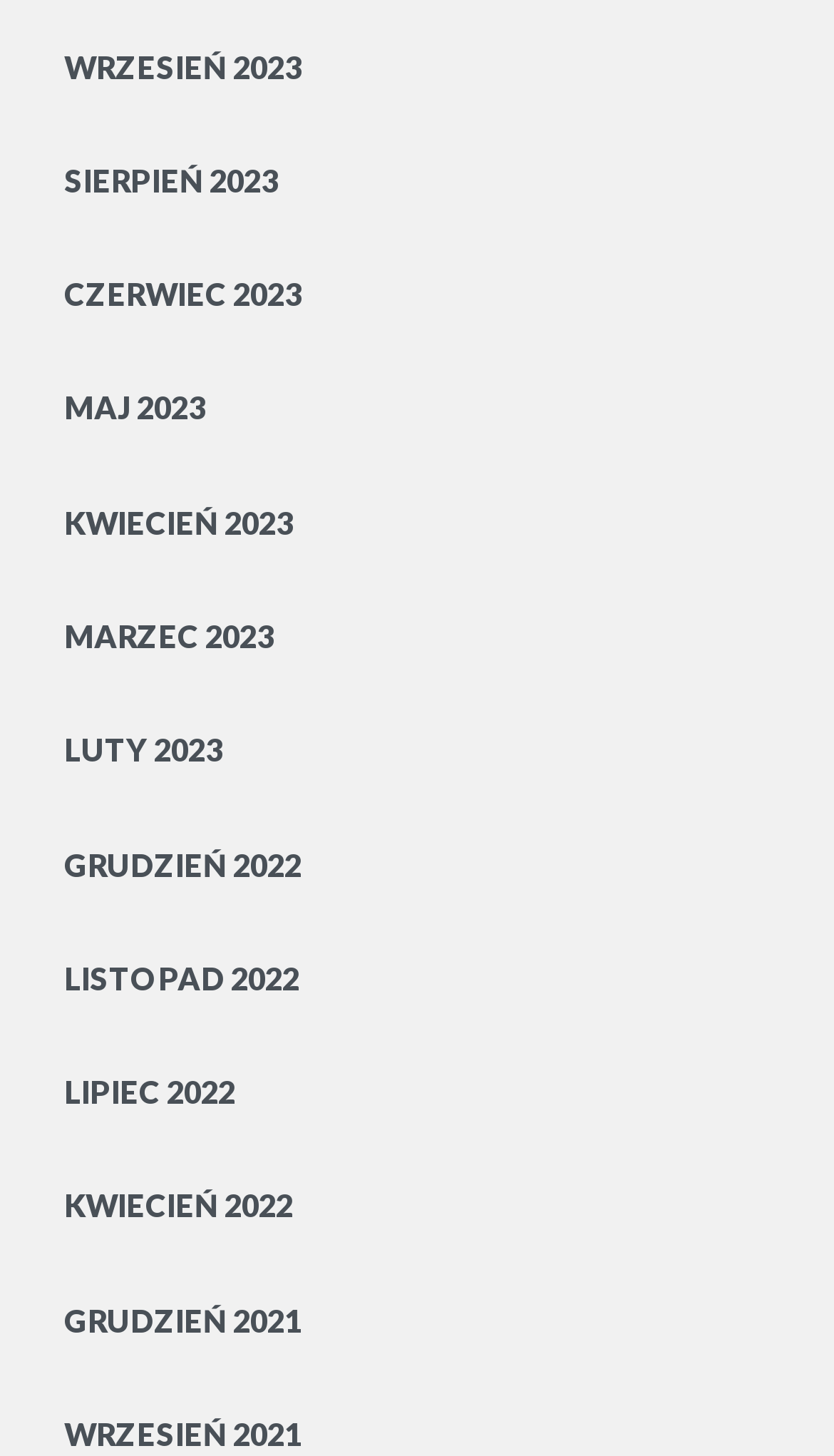Pinpoint the bounding box coordinates of the clickable element to carry out the following instruction: "View WRZESIEŃ 2023."

[0.077, 0.008, 0.362, 0.086]